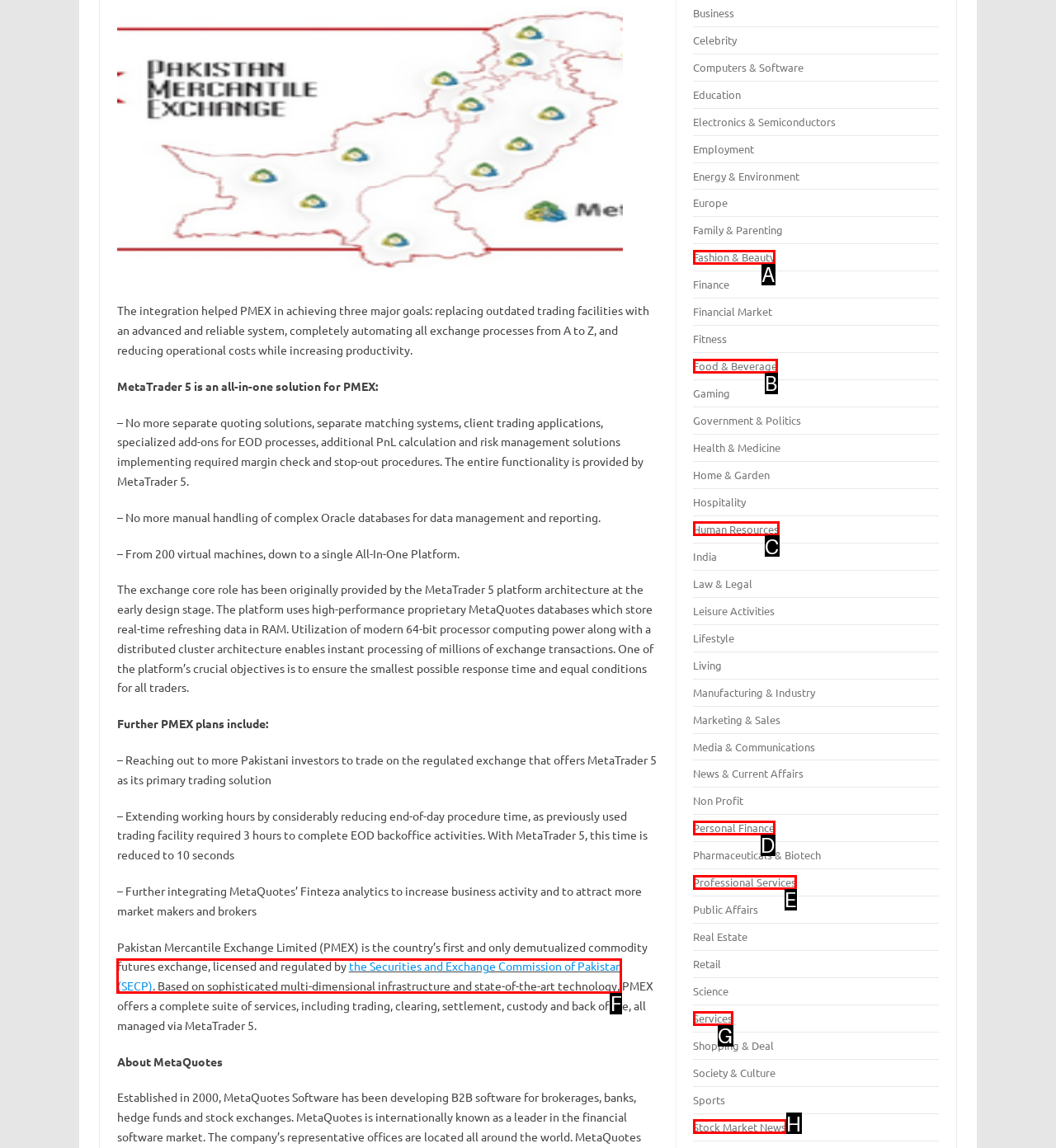Given the description: Books, choose the HTML element that matches it. Indicate your answer with the letter of the option.

None